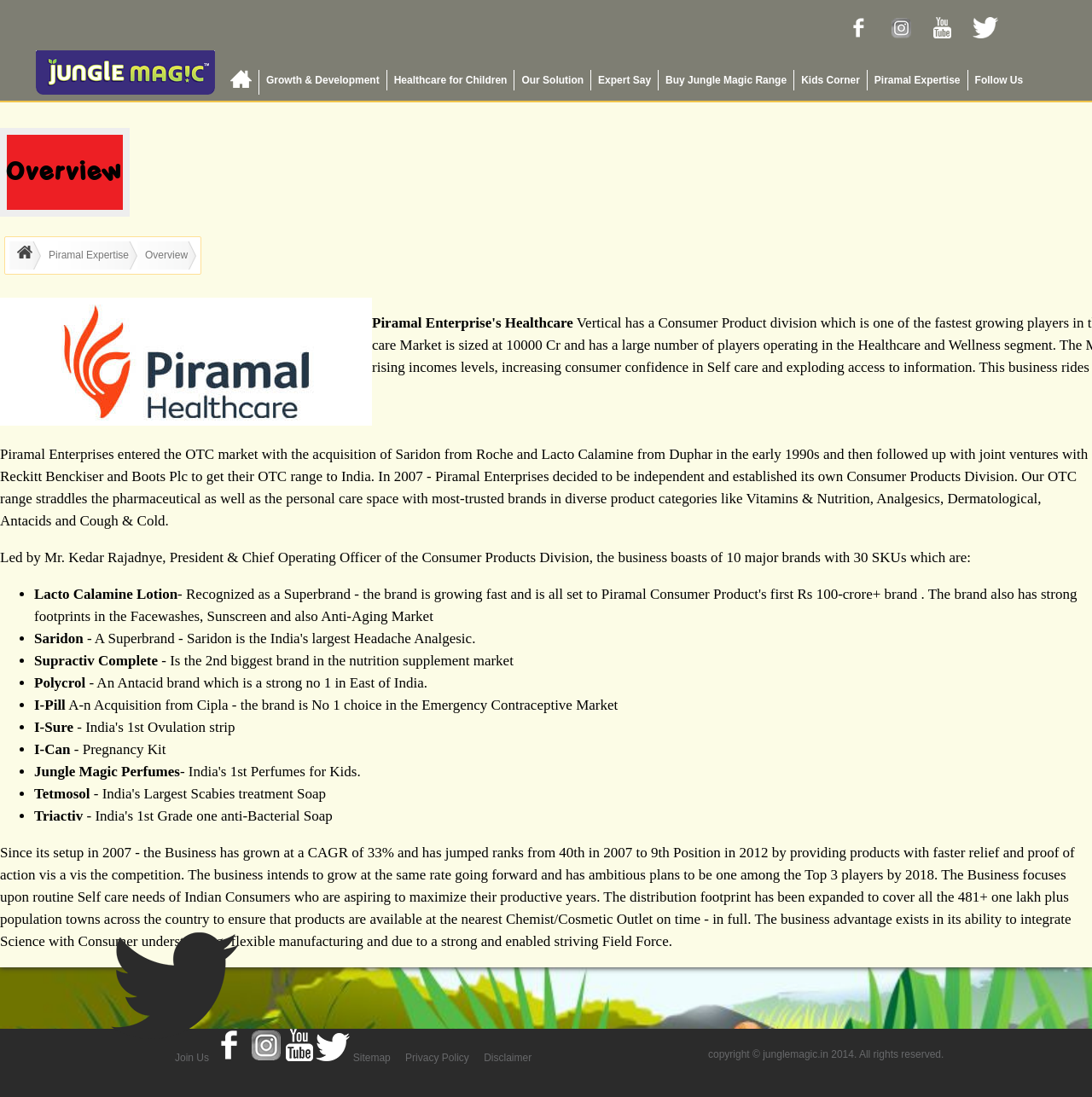Locate and provide the bounding box coordinates for the HTML element that matches this description: "Disclaimer".

[0.443, 0.959, 0.487, 0.97]